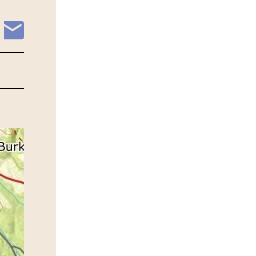Answer the question below using just one word or a short phrase: 
What is the purpose of the navigation elements in the top left corner?

User engagement